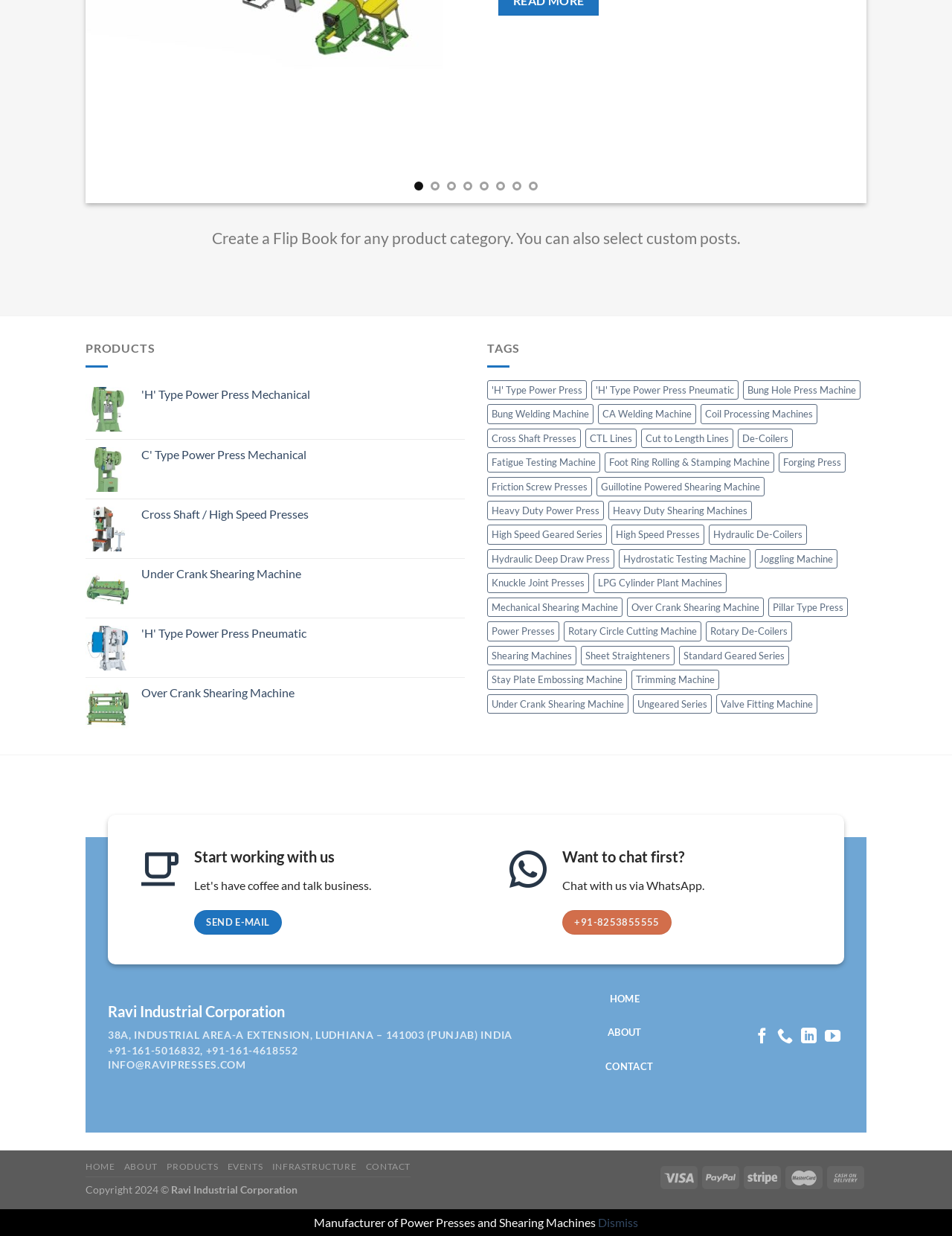Locate the bounding box of the UI element based on this description: "Portfolio". Provide four float numbers between 0 and 1 as [left, top, right, bottom].

None